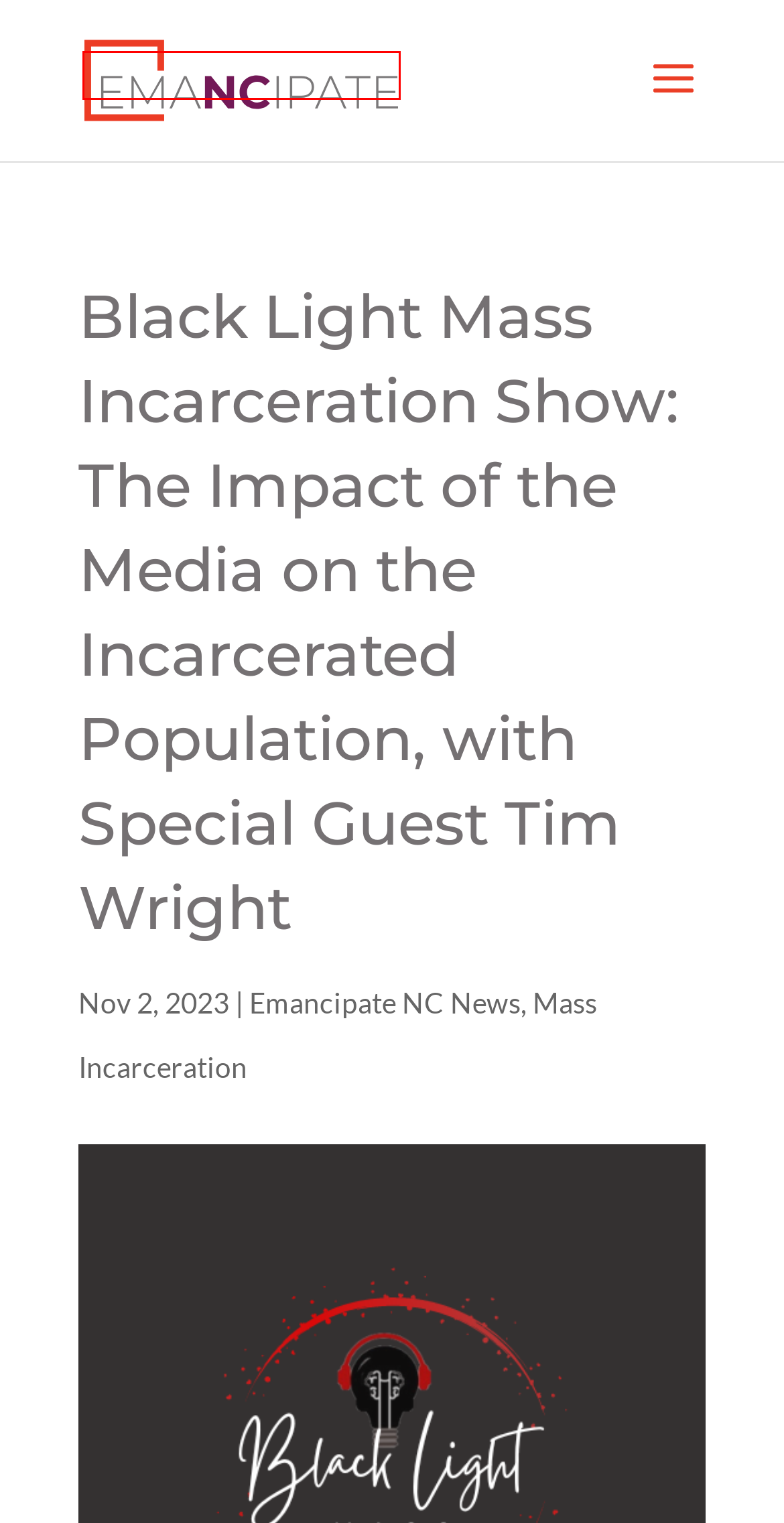A screenshot of a webpage is given, marked with a red bounding box around a UI element. Please select the most appropriate webpage description that fits the new page after clicking the highlighted element. Here are the candidates:
A. Emancipate NC News Archives - Emancipate North Carolina
B. Mass Incarceration Archives - Emancipate North Carolina
C. Towards Abolishing Family Policing - Emancipate North Carolina
D. Legislative Updates Archives - Emancipate North Carolina
E. More Second Chances, Please! - Emancipate North Carolina
F. Criminal Justice Reform Archives - Emancipate North Carolina
G. Sellars Design | WordPress Websites for Small Businesses, Nonprofits, and Startups
H. Home - Emancipate North Carolina

H